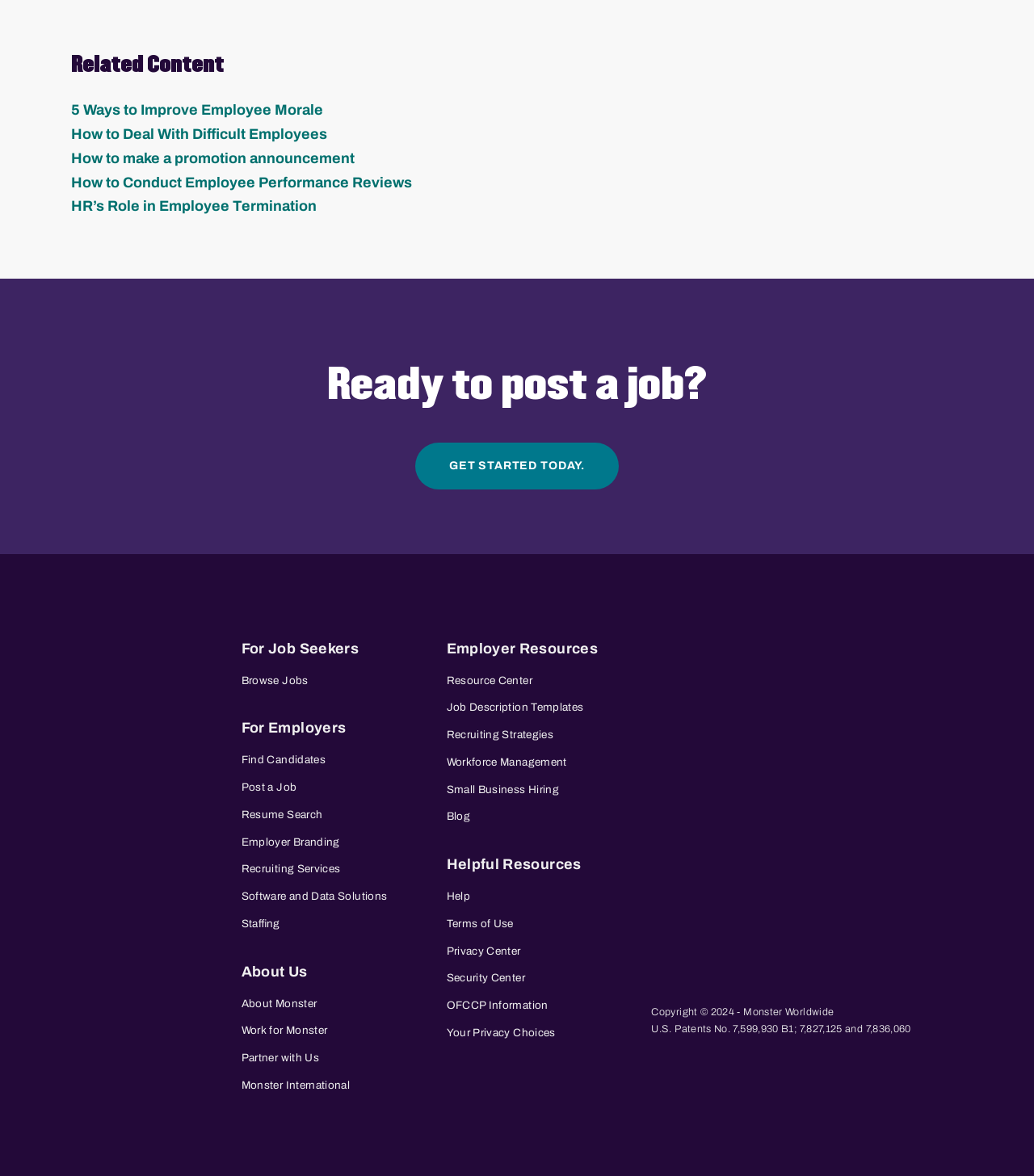What is the name of the company that owns this website?
We need a detailed and meticulous answer to the question.

The copyright information at the bottom of the webpage states 'Copyright © 2024 - Monster Worldwide', indicating that Monster Worldwide is the company that owns and operates this website.